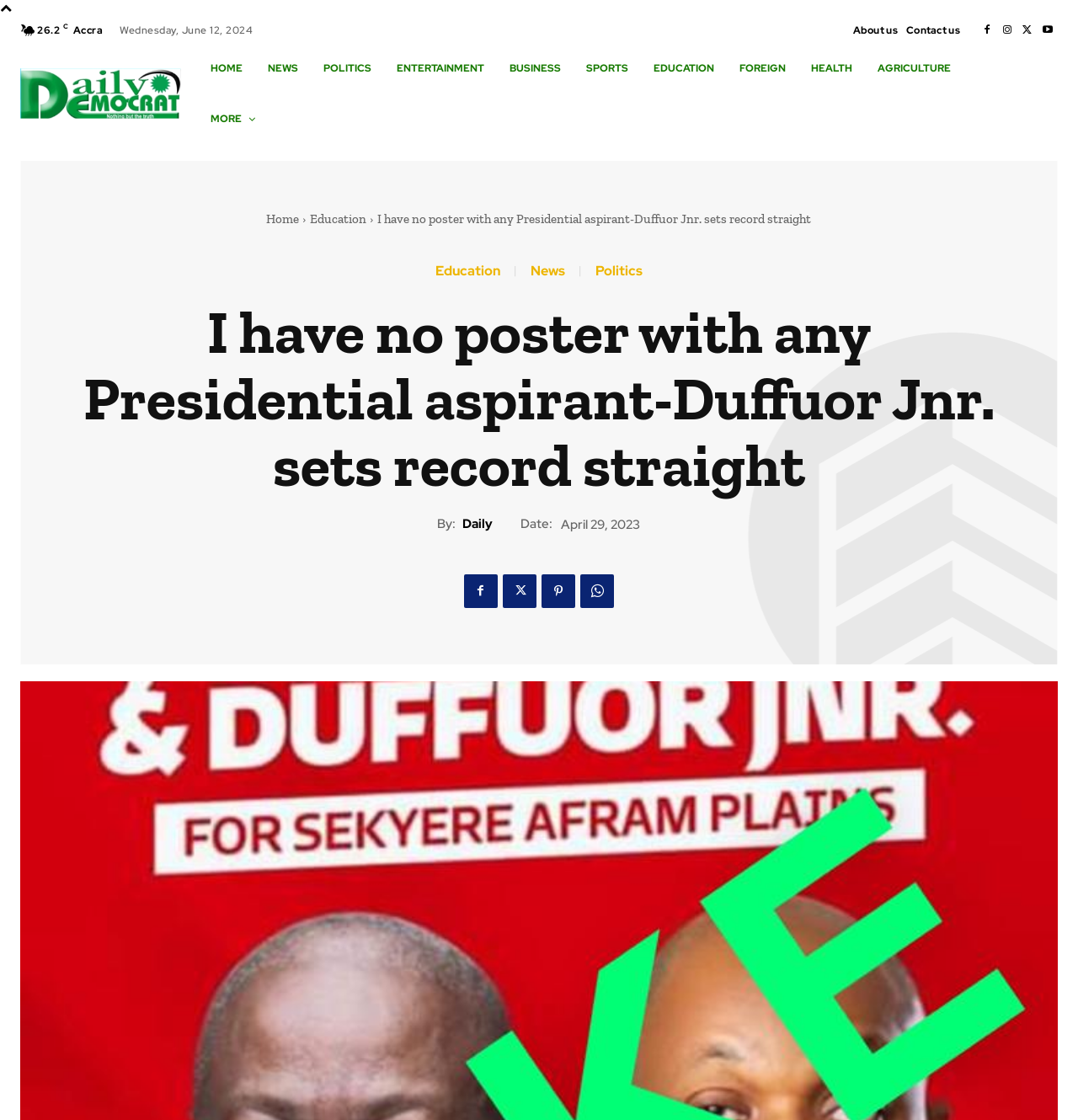What is the date of the news article? Observe the screenshot and provide a one-word or short phrase answer.

April 29, 2023